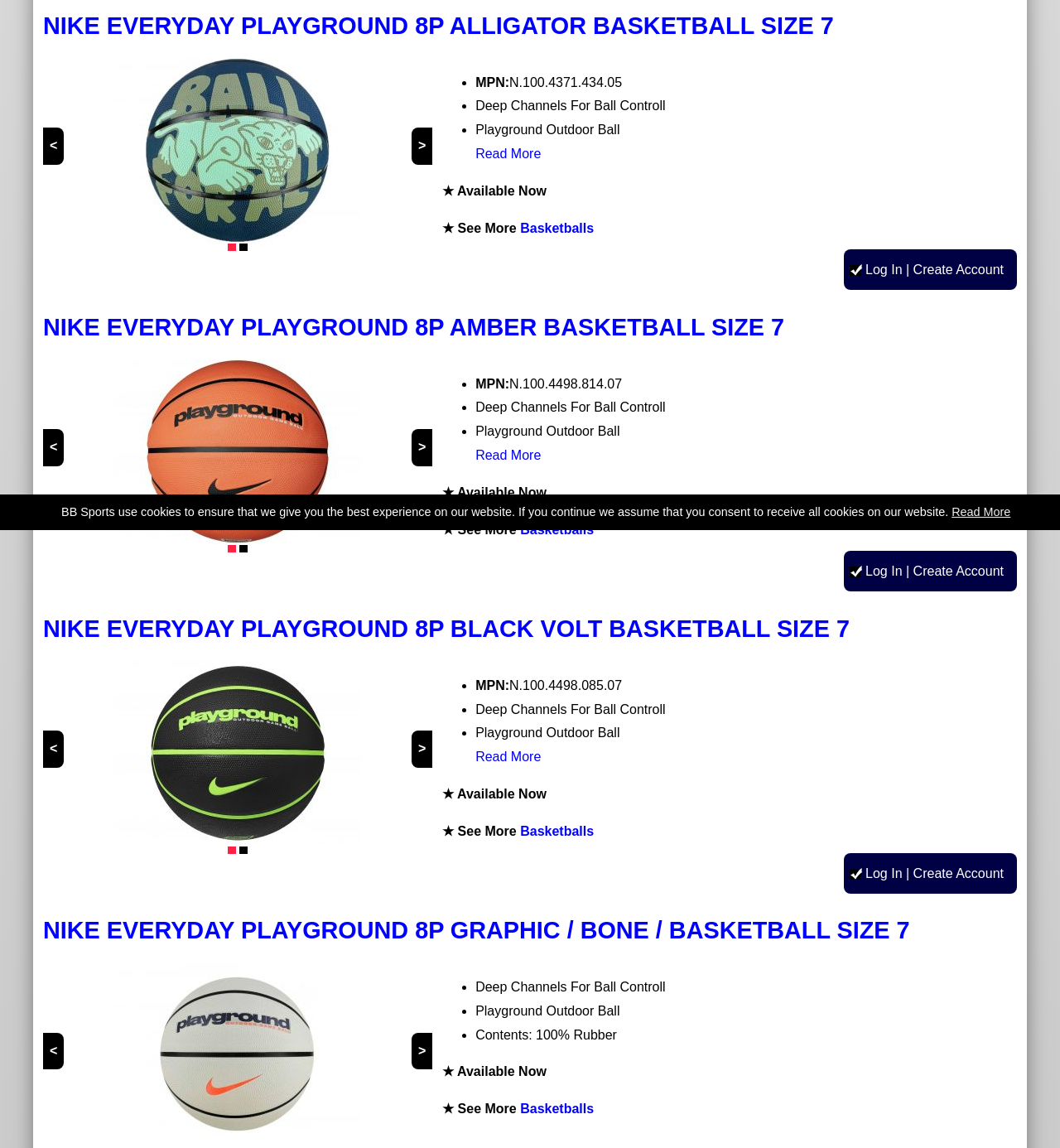Please determine the bounding box coordinates for the UI element described as: "Read More".

[0.449, 0.653, 0.51, 0.665]